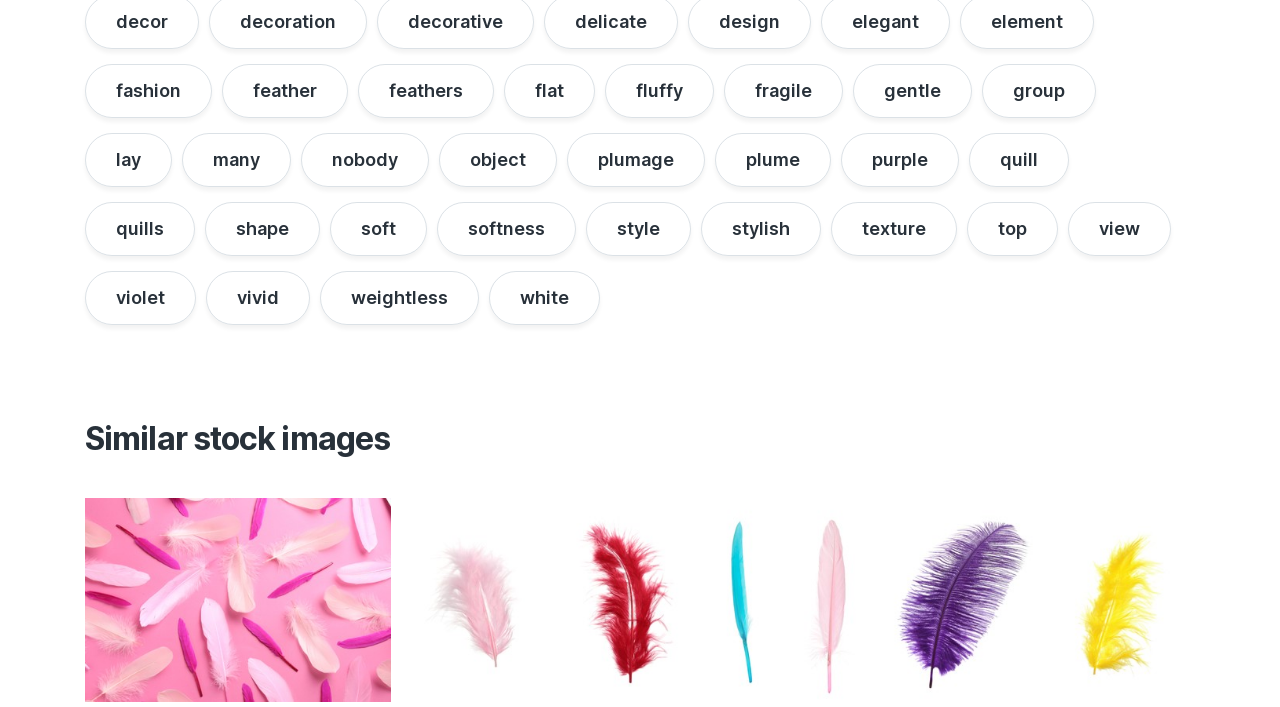Please determine the bounding box coordinates of the clickable area required to carry out the following instruction: "click on the link 'plumage'". The coordinates must be four float numbers between 0 and 1, represented as [left, top, right, bottom].

[0.443, 0.188, 0.551, 0.265]